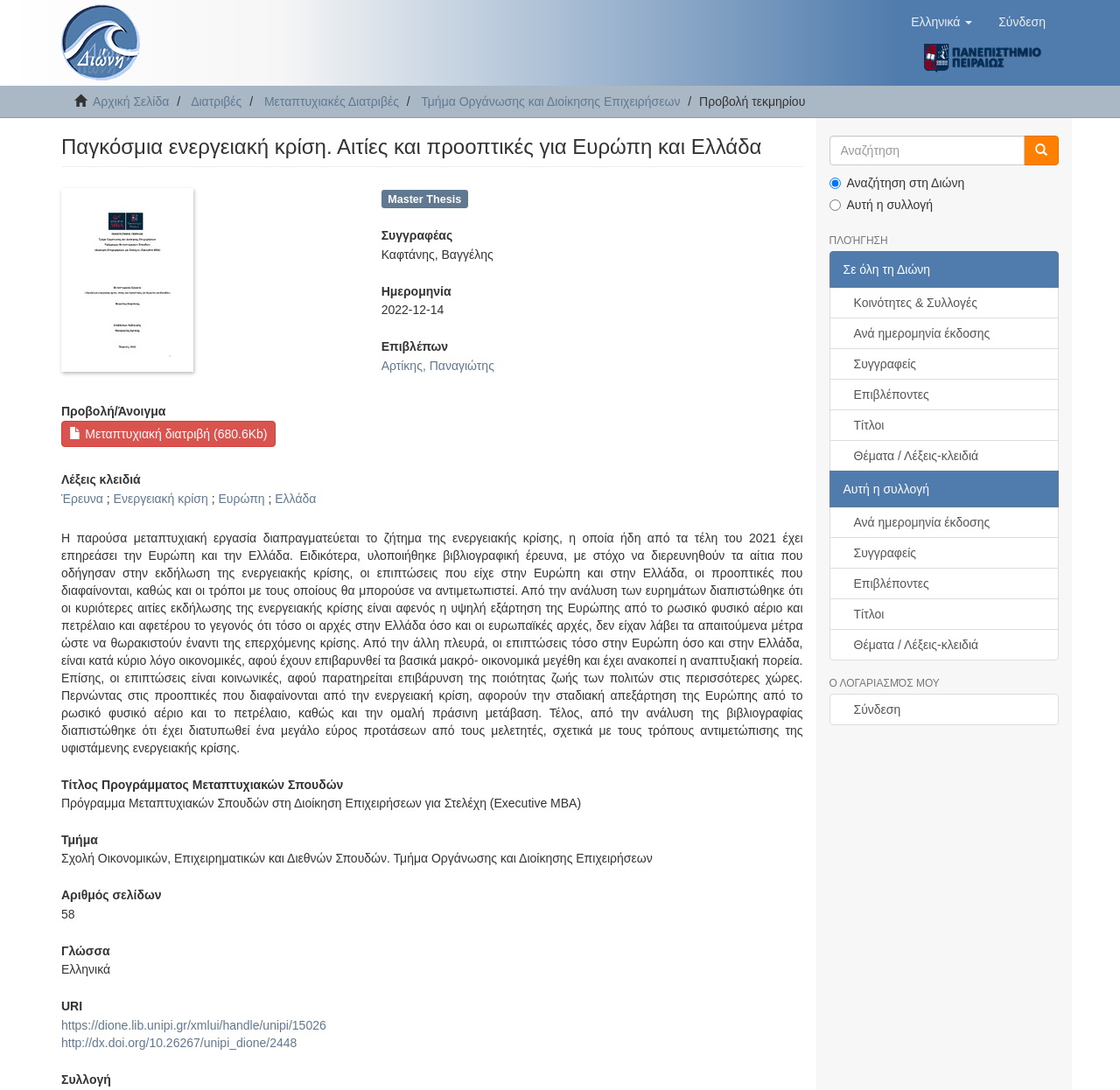Please use the details from the image to answer the following question comprehensively:
How many pages does the thesis have?

The number of pages of the thesis can be found in the static text element with the text '58' which is located under the heading 'Αριθμός σελίδων'.